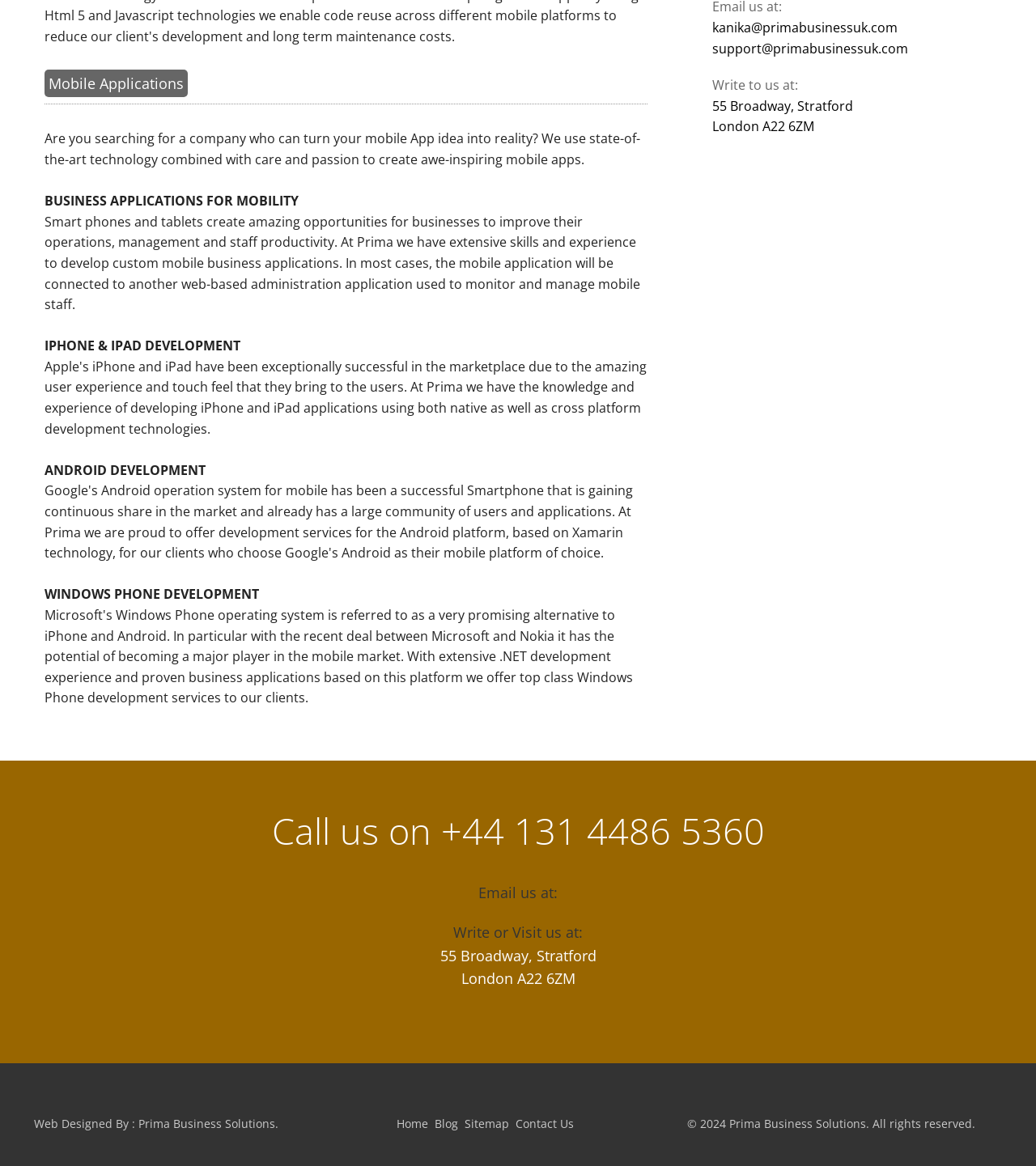Given the following UI element description: "Contact Us", find the bounding box coordinates in the webpage screenshot.

[0.498, 0.957, 0.554, 0.97]